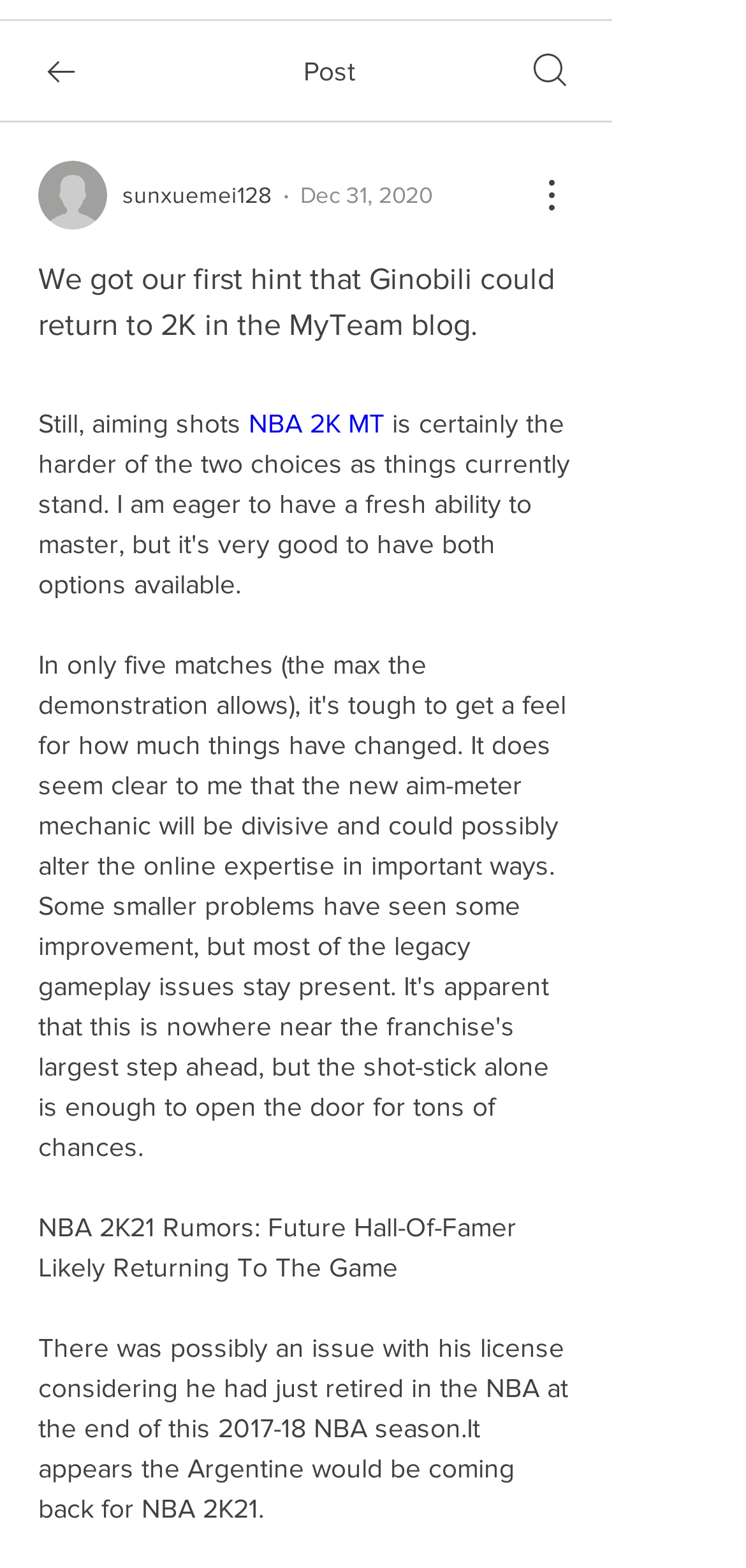Generate a detailed explanation of the webpage's features and information.

The webpage appears to be a blog post or news article discussing NBA 2K and its rumors. At the top left corner, there is a button with an image, and next to it, a static text "Post" is displayed. On the top right corner, there is another button with an image, and above it, a link with an image is positioned.

Below the top elements, there are several links and text elements. A link with the text "sunxuemei128" is placed on the left side, followed by a static text "Dec 31, 2020" on the right side. Another button with an image is located on the right side, above the link "sunxuemei128".

The main content of the webpage starts with a heading that reads "We got our first hint that Ginobili could return to 2K in the MyTeam blog." Below the heading, there are three paragraphs of text. The first paragraph starts with the text "Still, aiming shots" and includes a link to "NBA 2K MT". The second paragraph has a longer text discussing NBA 2K21 rumors, and the third paragraph continues the discussion about the Argentine player's possible return to the game.

Overall, the webpage has a simple layout with a focus on the main content, which is the blog post or news article about NBA 2K rumors.